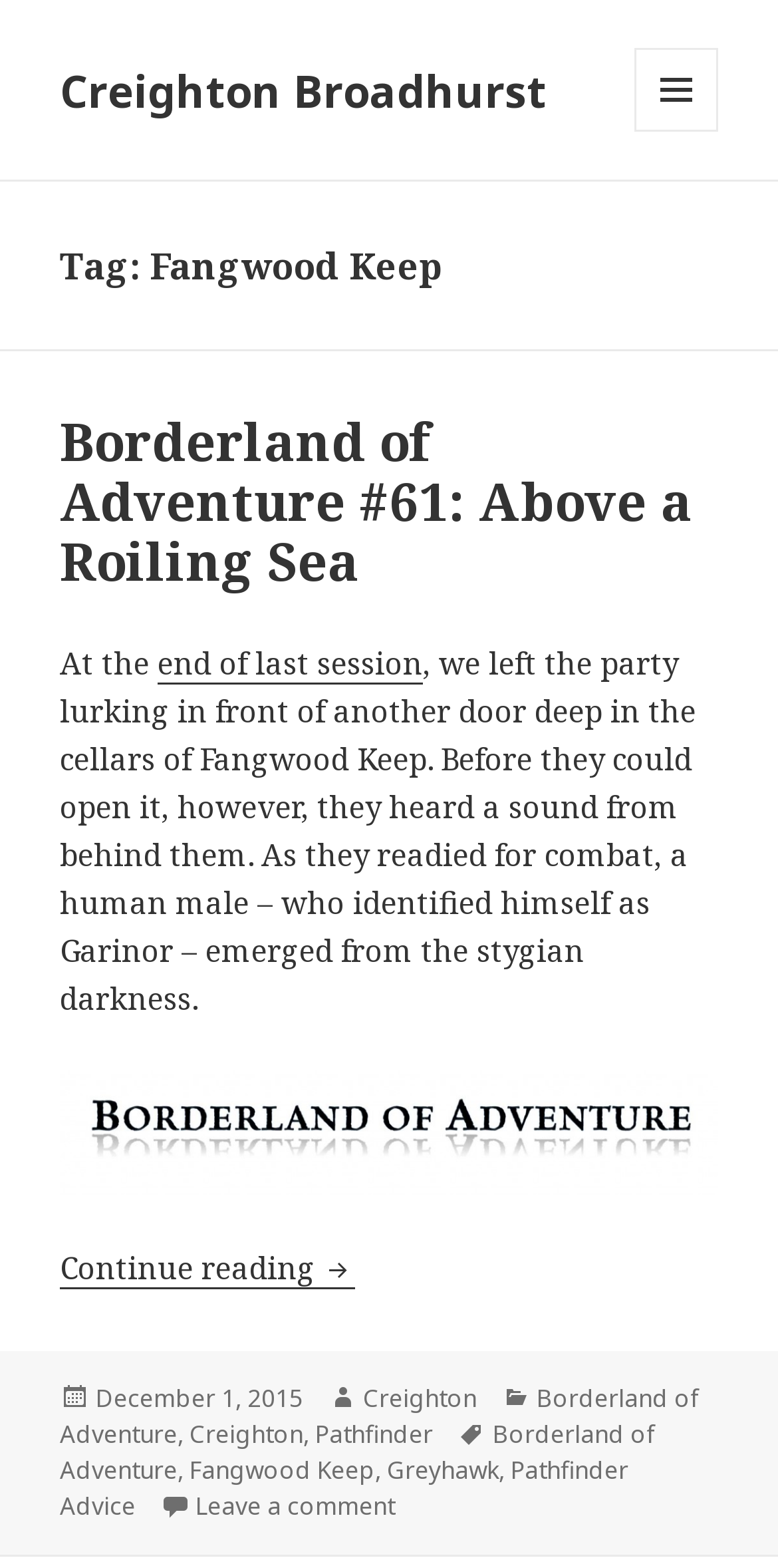Please provide the bounding box coordinates for the element that needs to be clicked to perform the instruction: "Open the menu and widgets". The coordinates must consist of four float numbers between 0 and 1, formatted as [left, top, right, bottom].

[0.815, 0.031, 0.923, 0.084]